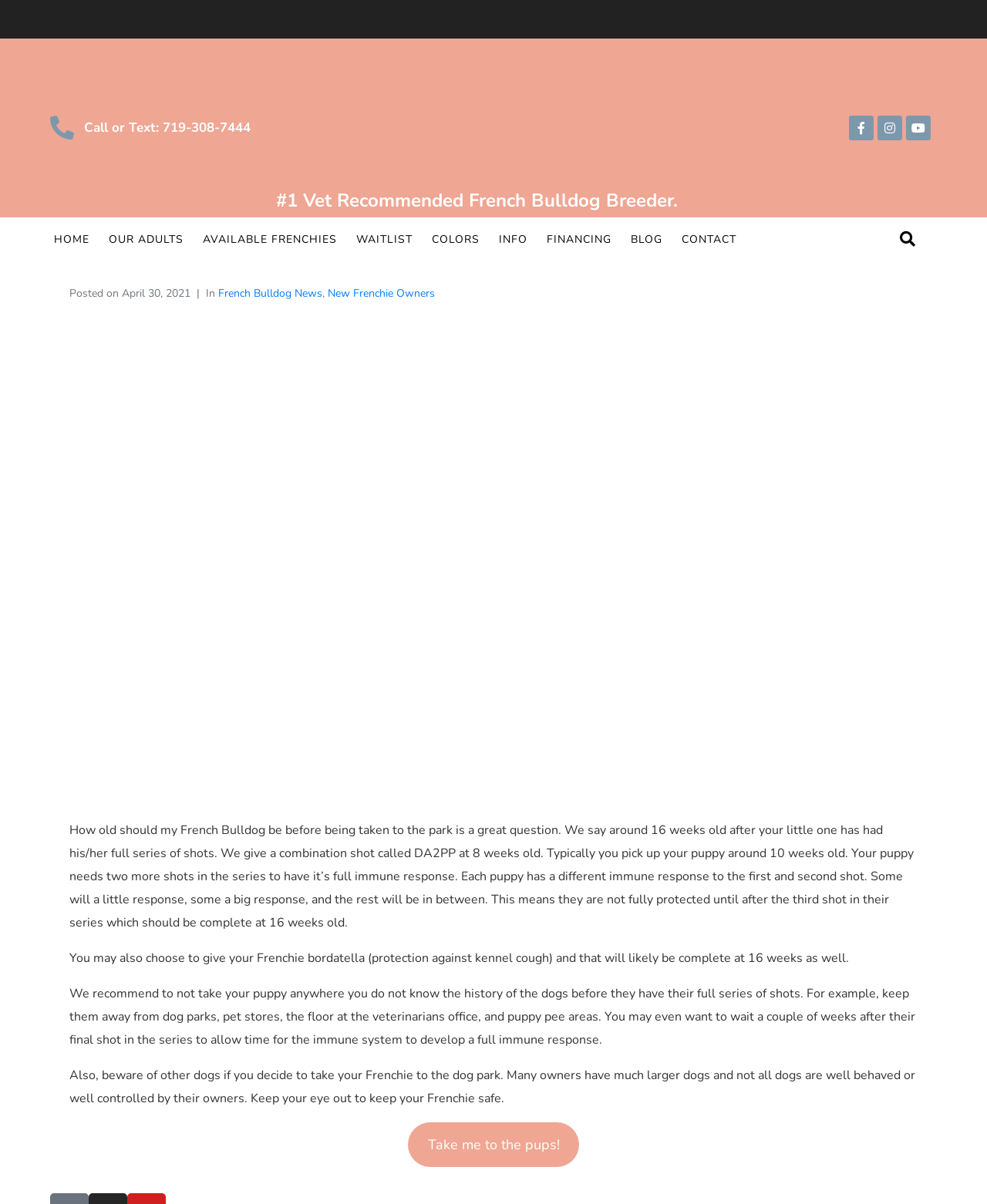Give a one-word or one-phrase response to the question:
What is the purpose of the DA2PP shot mentioned on the webpage?

Immune response